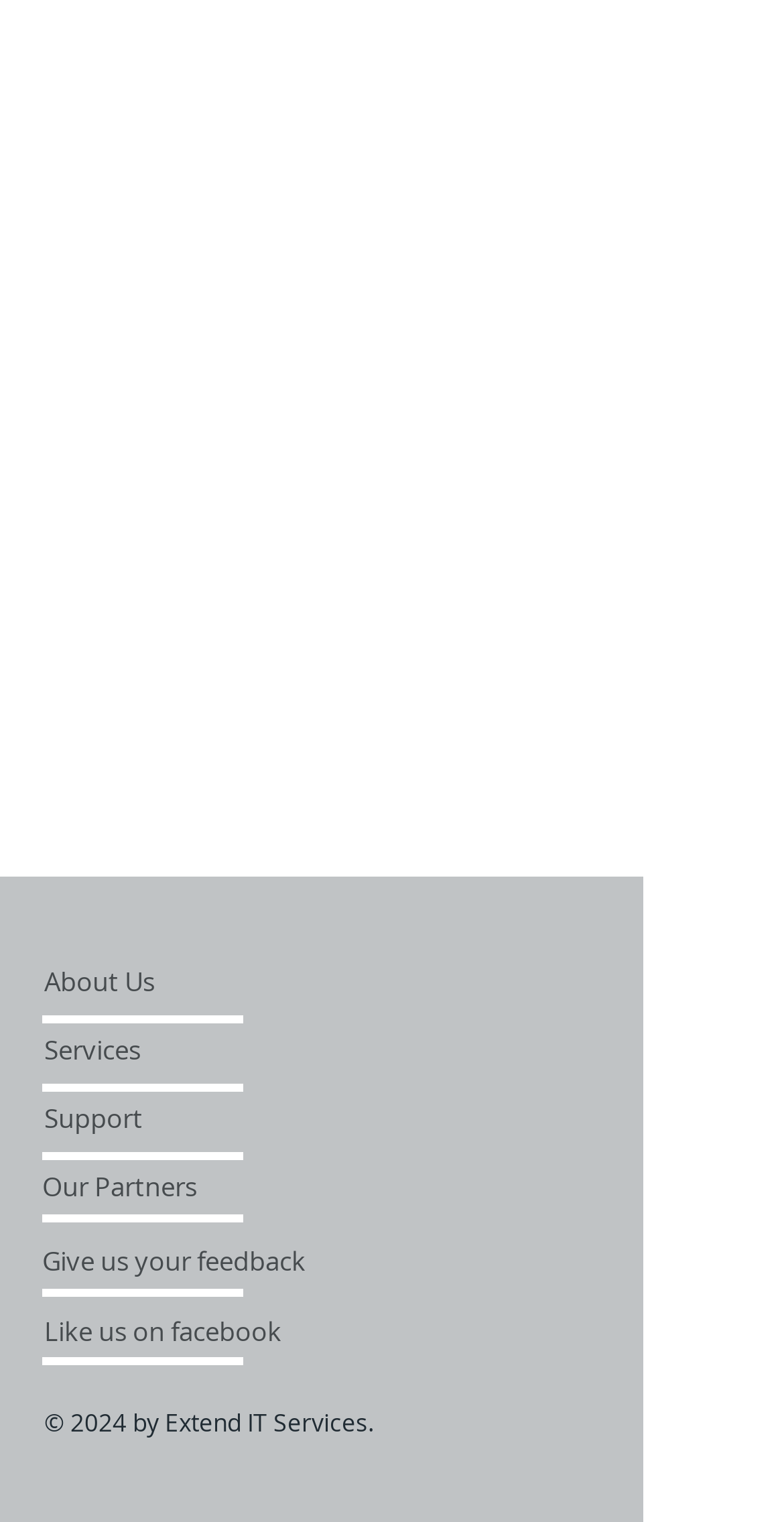Provide the bounding box coordinates of the HTML element described as: "About Us". The bounding box coordinates should be four float numbers between 0 and 1, i.e., [left, top, right, bottom].

[0.056, 0.631, 0.403, 0.658]